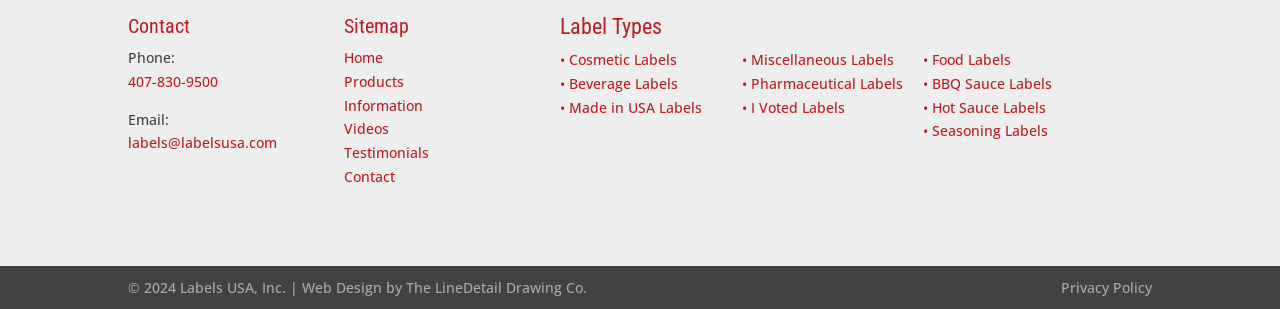What is the email address for contact?
Based on the image content, provide your answer in one word or a short phrase.

labels@labelsusa.com